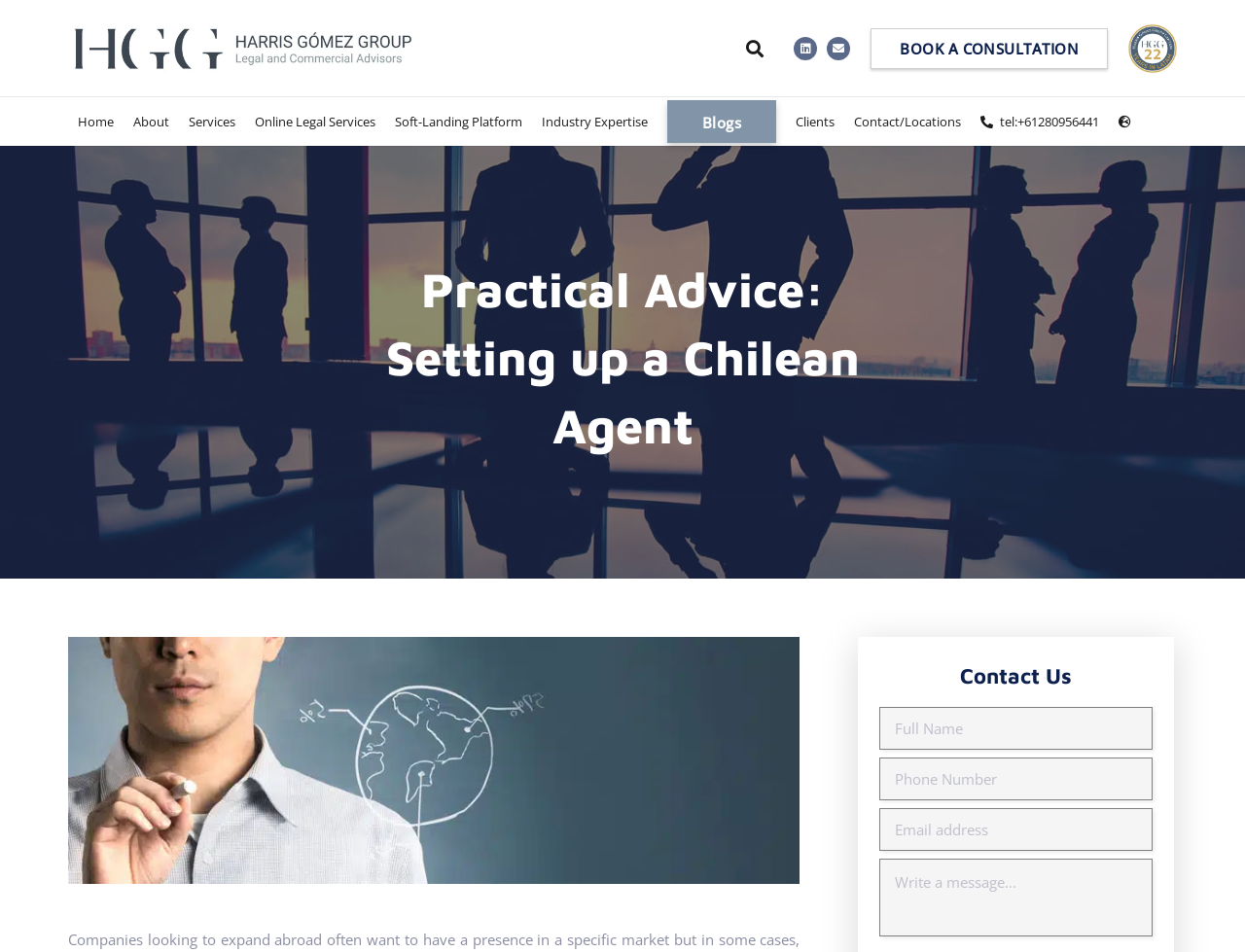Based on the image, provide a detailed response to the question:
What is the purpose of the 'BOOK A CONSULTATION' link?

I inferred the purpose of the link by its text content, 'BOOK A CONSULTATION', which suggests that clicking on it will allow the user to book a consultation with the company.